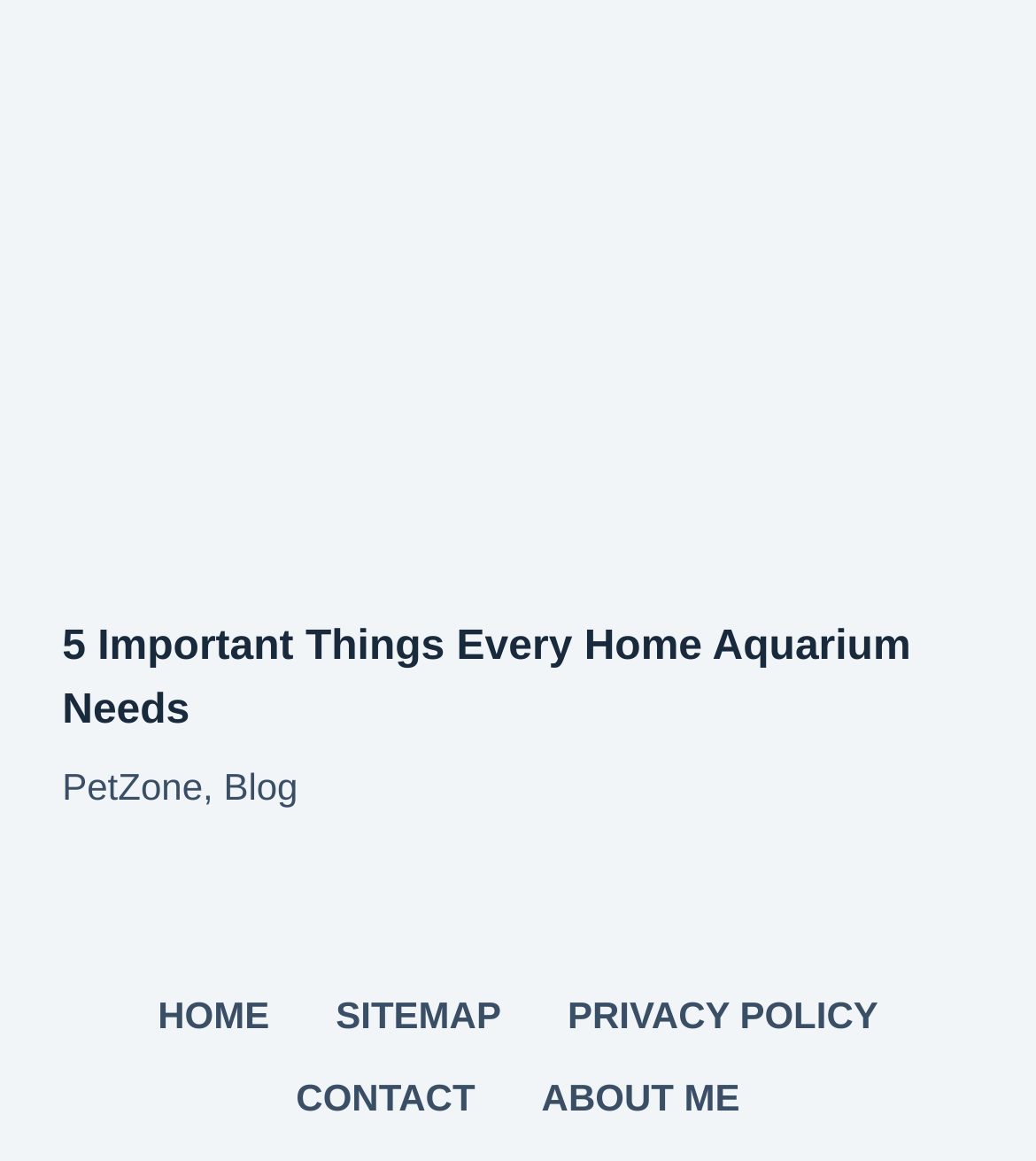How many menu items are in the footer?
Answer the question in as much detail as possible.

The footer has a navigation menu with 6 menu items: HOME, SITEMAP, PRIVACY POLICY, CONTACT, ABOUT ME, and an additional menu item that is not labeled.